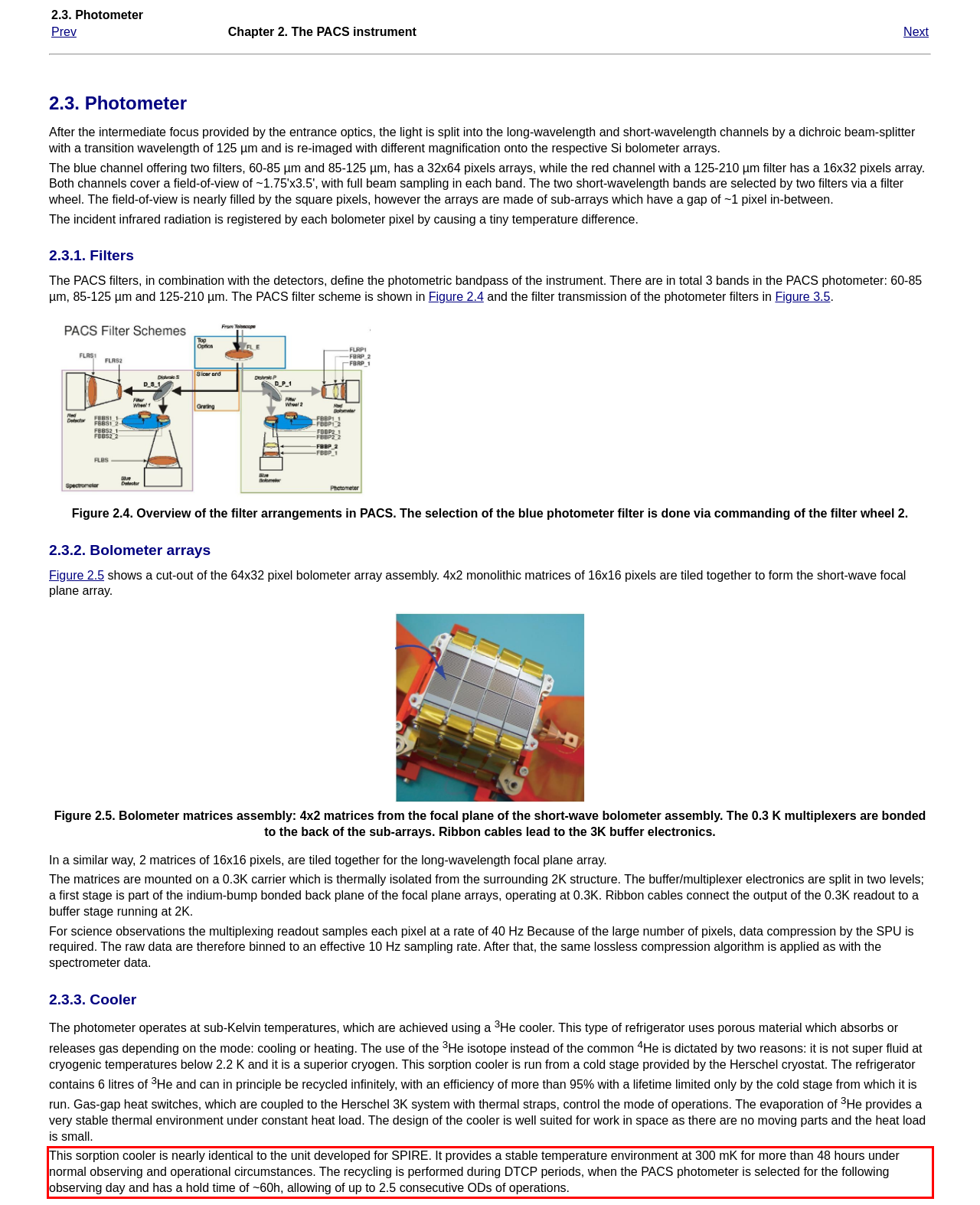Given a webpage screenshot, locate the red bounding box and extract the text content found inside it.

This sorption cooler is nearly identical to the unit developed for SPIRE. It provides a stable temperature environment at 300 mK for more than 48 hours under normal observing and operational circumstances. The recycling is performed during DTCP periods, when the PACS photometer is selected for the following observing day and has a hold time of ~60h, allowing of up to 2.5 consecutive ODs of operations.